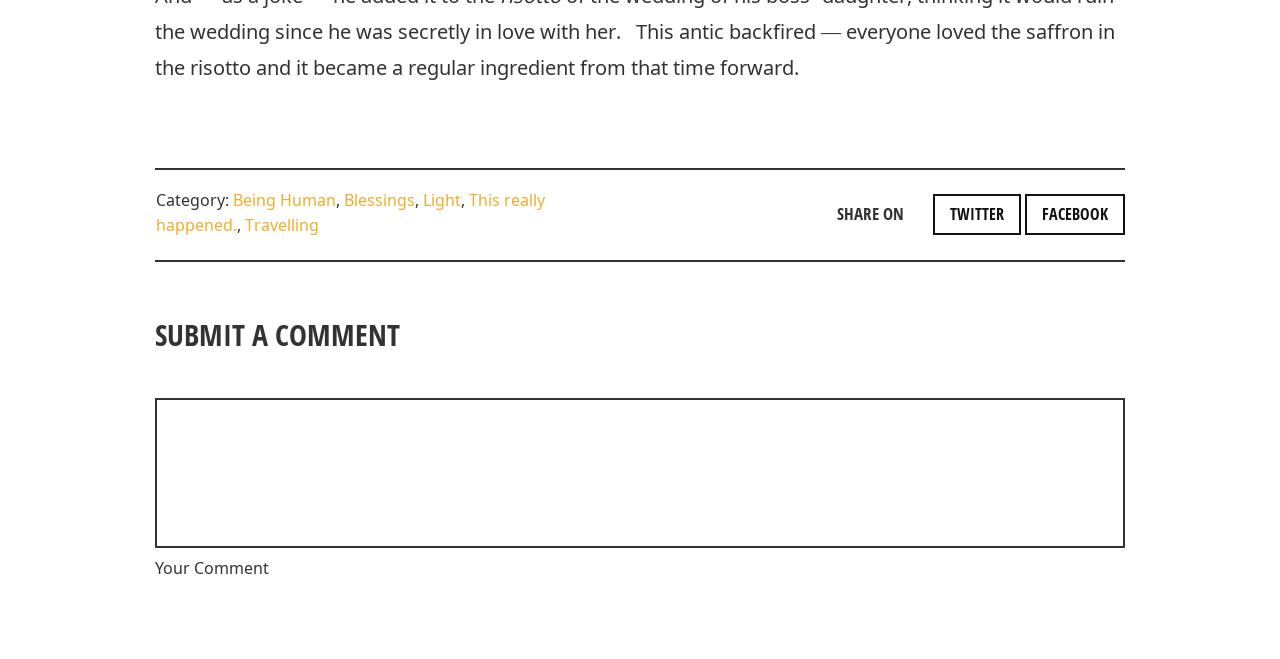Use a single word or phrase to answer the question:
What is the heading above the comment textbox?

SUBMIT A COMMENT